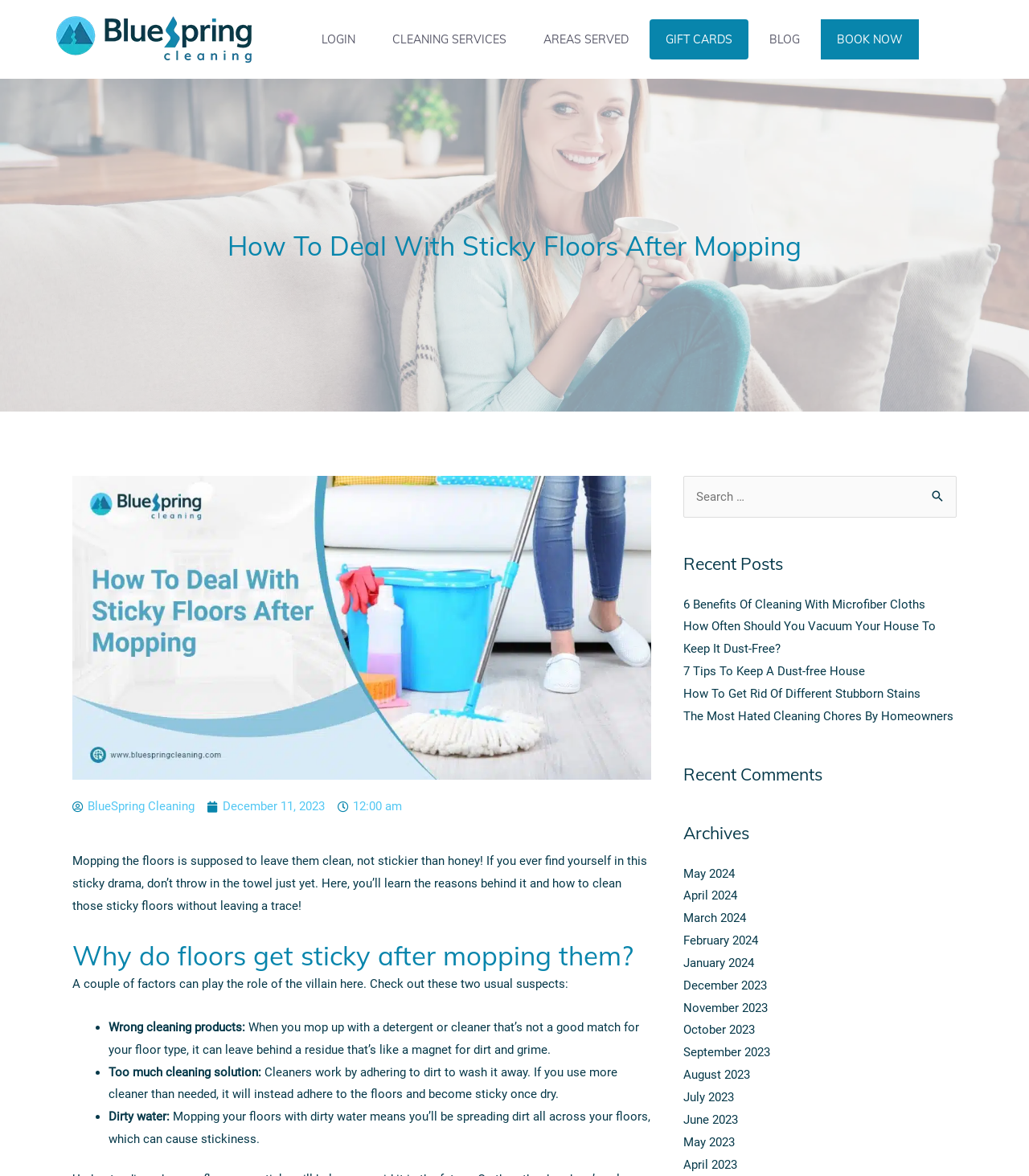Locate the bounding box coordinates of the region to be clicked to comply with the following instruction: "Search for something". The coordinates must be four float numbers between 0 and 1, in the form [left, top, right, bottom].

[0.664, 0.405, 0.93, 0.44]